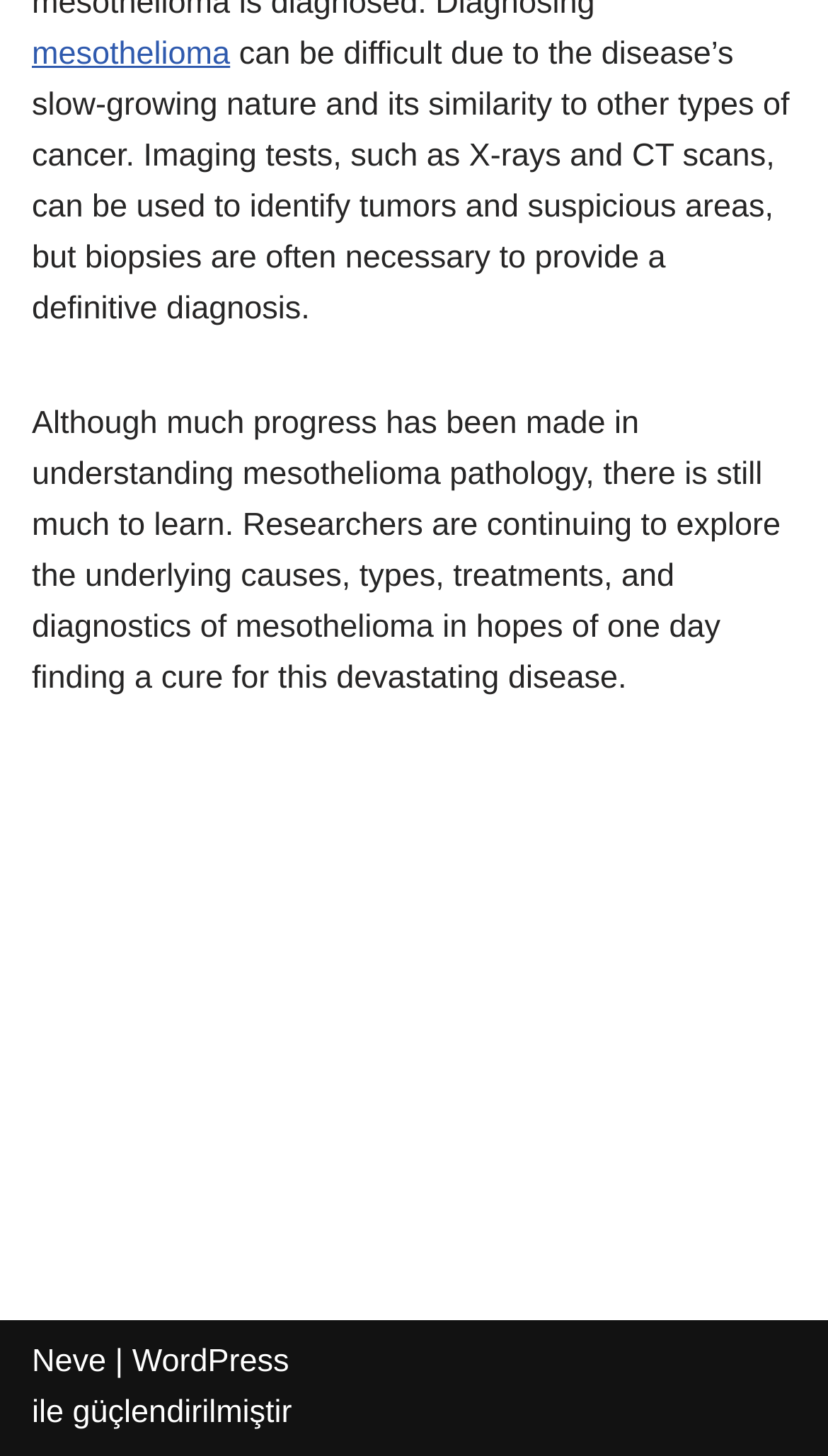What is the topic of the webpage?
By examining the image, provide a one-word or phrase answer.

Mesothelioma